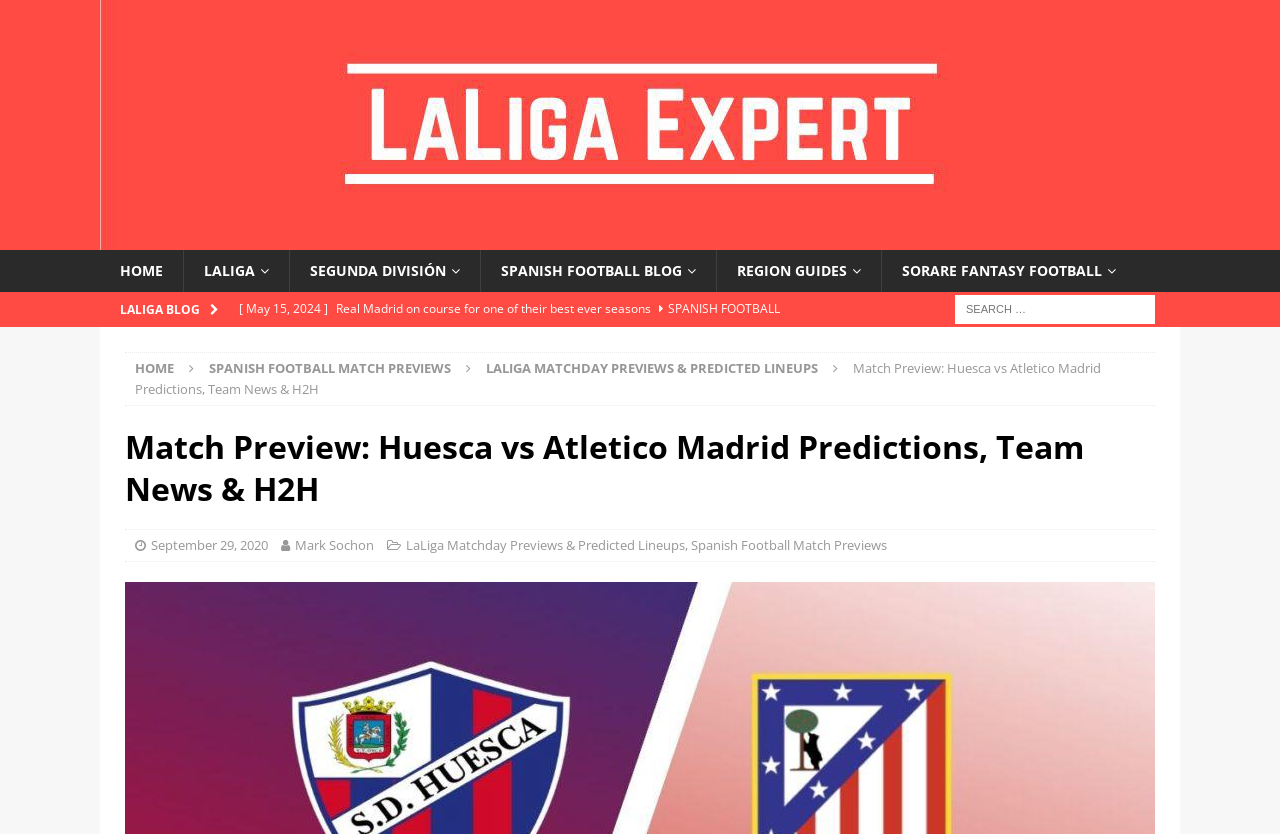Locate the bounding box of the UI element described by: "Home" in the given webpage screenshot.

[0.078, 0.3, 0.142, 0.351]